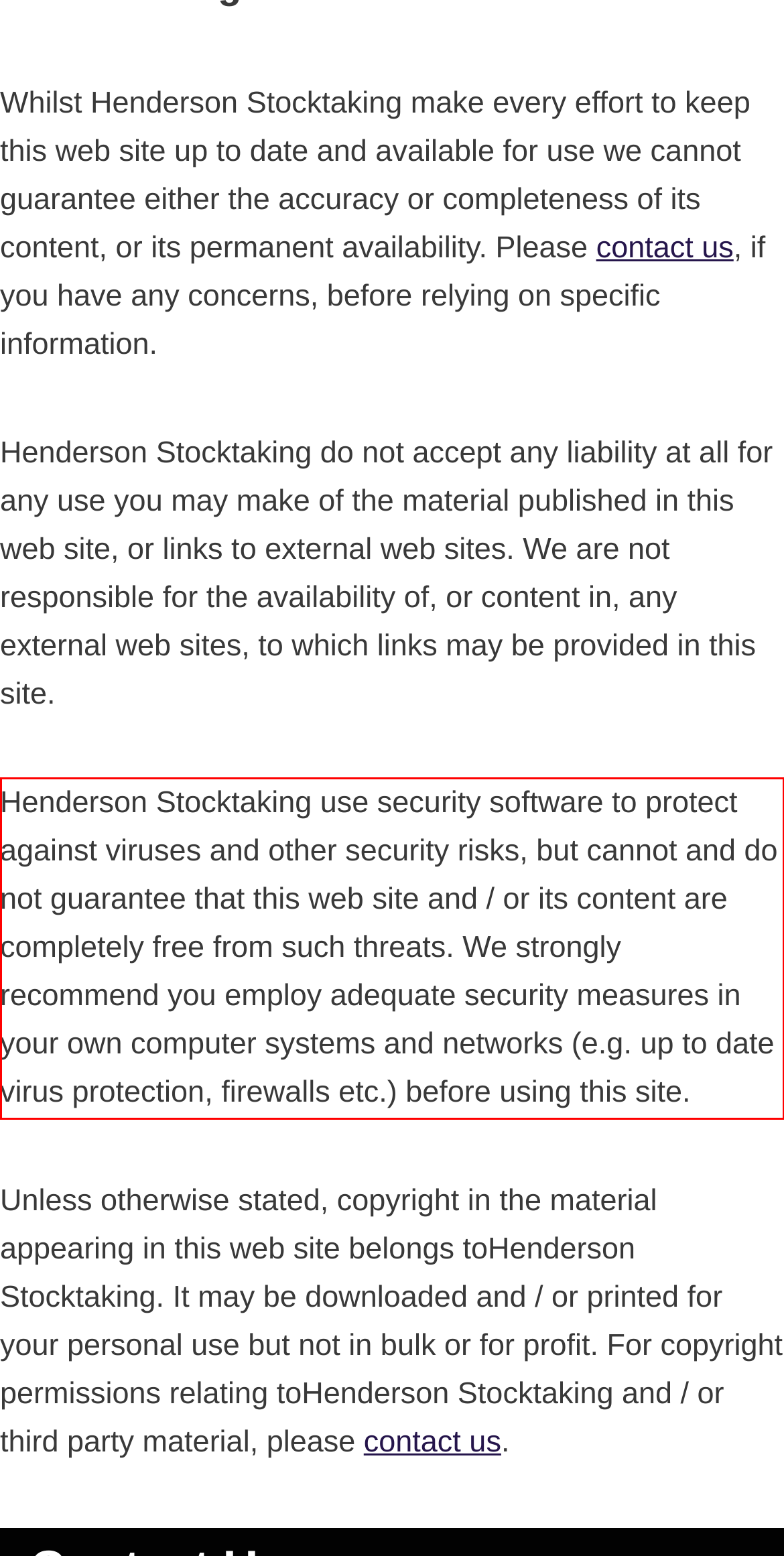Analyze the screenshot of a webpage where a red rectangle is bounding a UI element. Extract and generate the text content within this red bounding box.

Henderson Stocktaking use security software to protect against viruses and other security risks, but cannot and do not guarantee that this web site and / or its content are completely free from such threats. We strongly recommend you employ adequate security measures in your own computer systems and networks (e.g. up to date virus protection, firewalls etc.) before using this site.